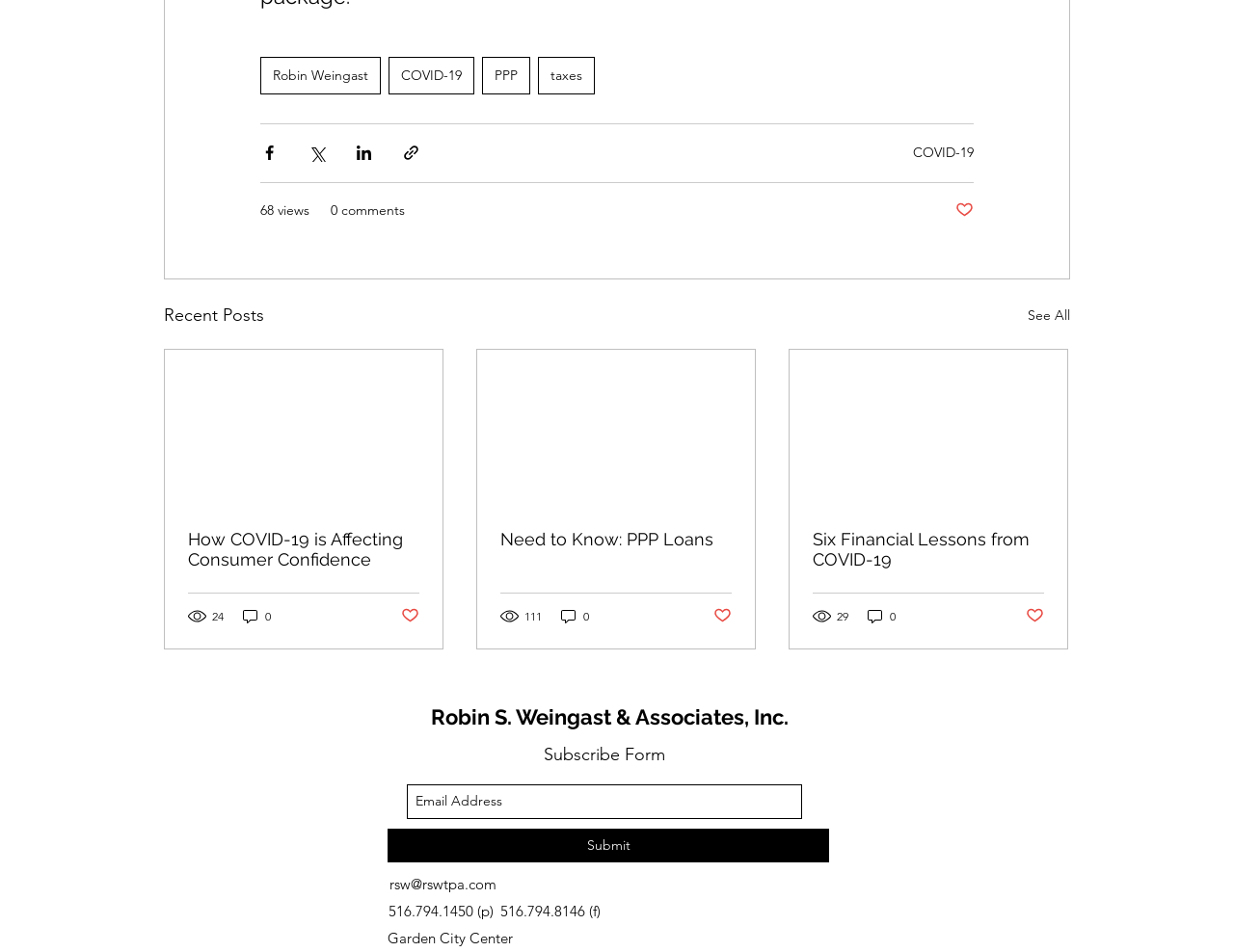Could you indicate the bounding box coordinates of the region to click in order to complete this instruction: "Subscribe to the newsletter".

[0.33, 0.823, 0.65, 0.86]